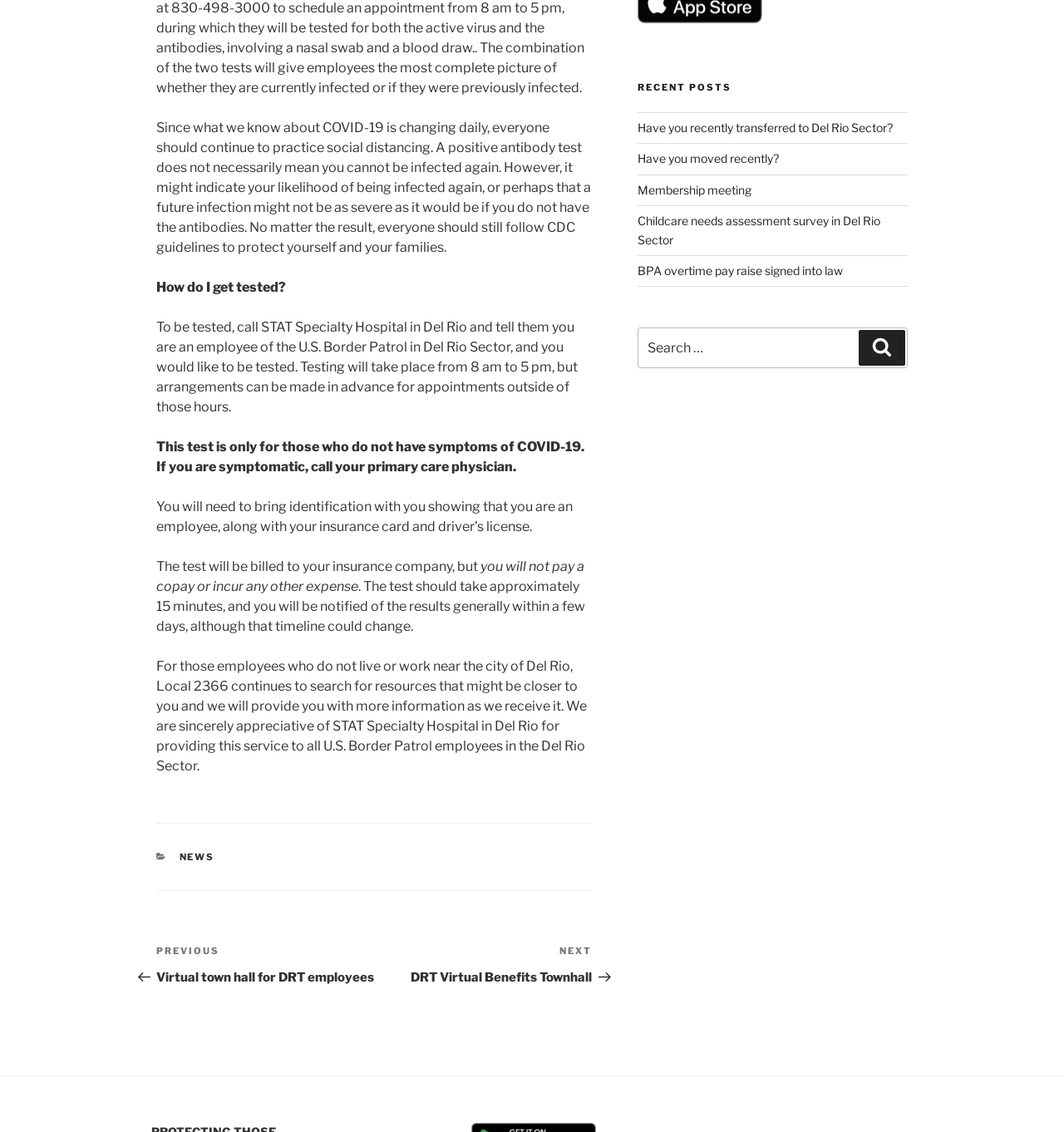Give the bounding box coordinates for the element described as: "Have you moved recently?".

[0.599, 0.134, 0.732, 0.146]